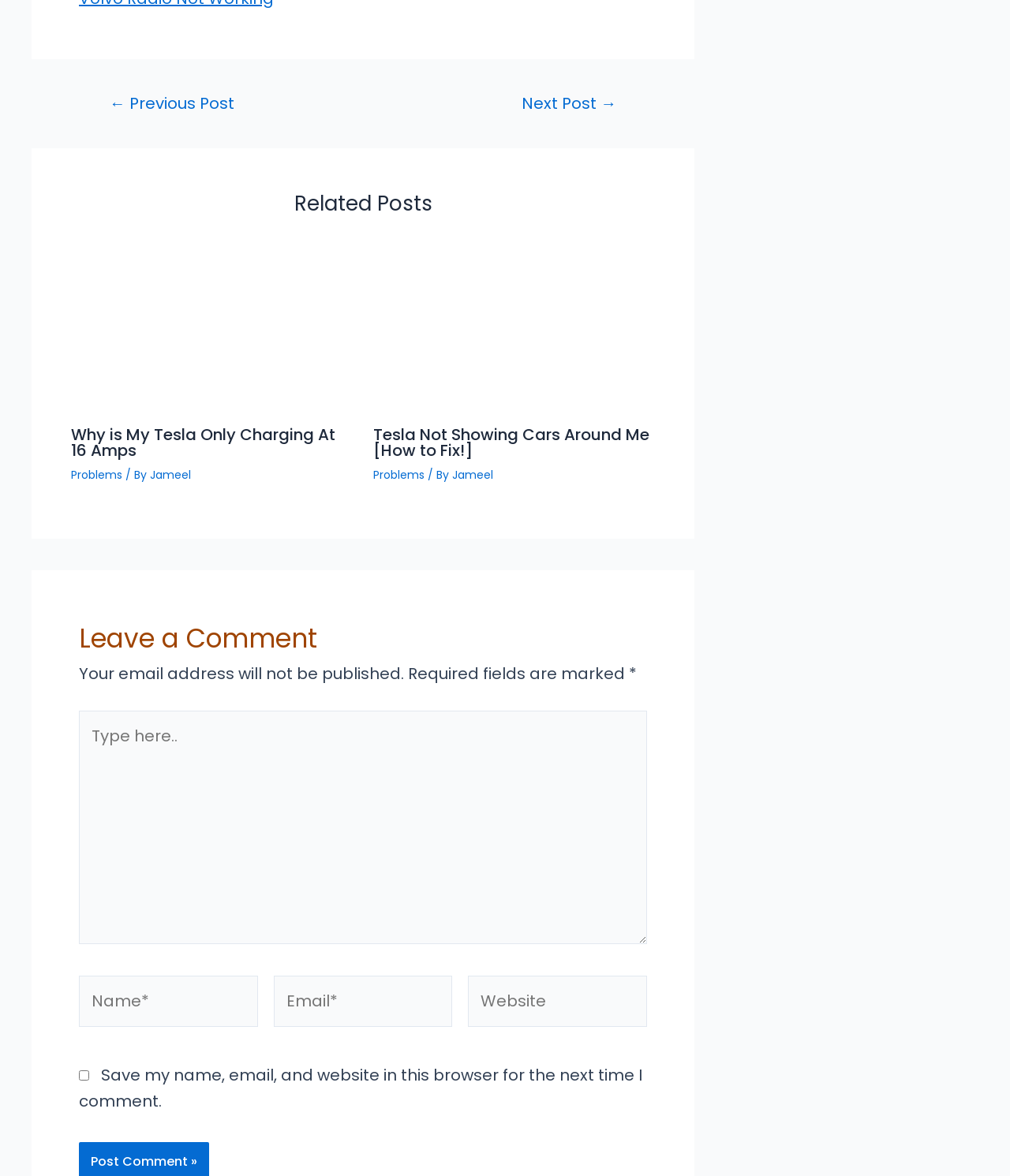Give a one-word or short phrase answer to this question: 
What is the title of the first related post?

Why Is My Tesla Only Charging At 16 Amps